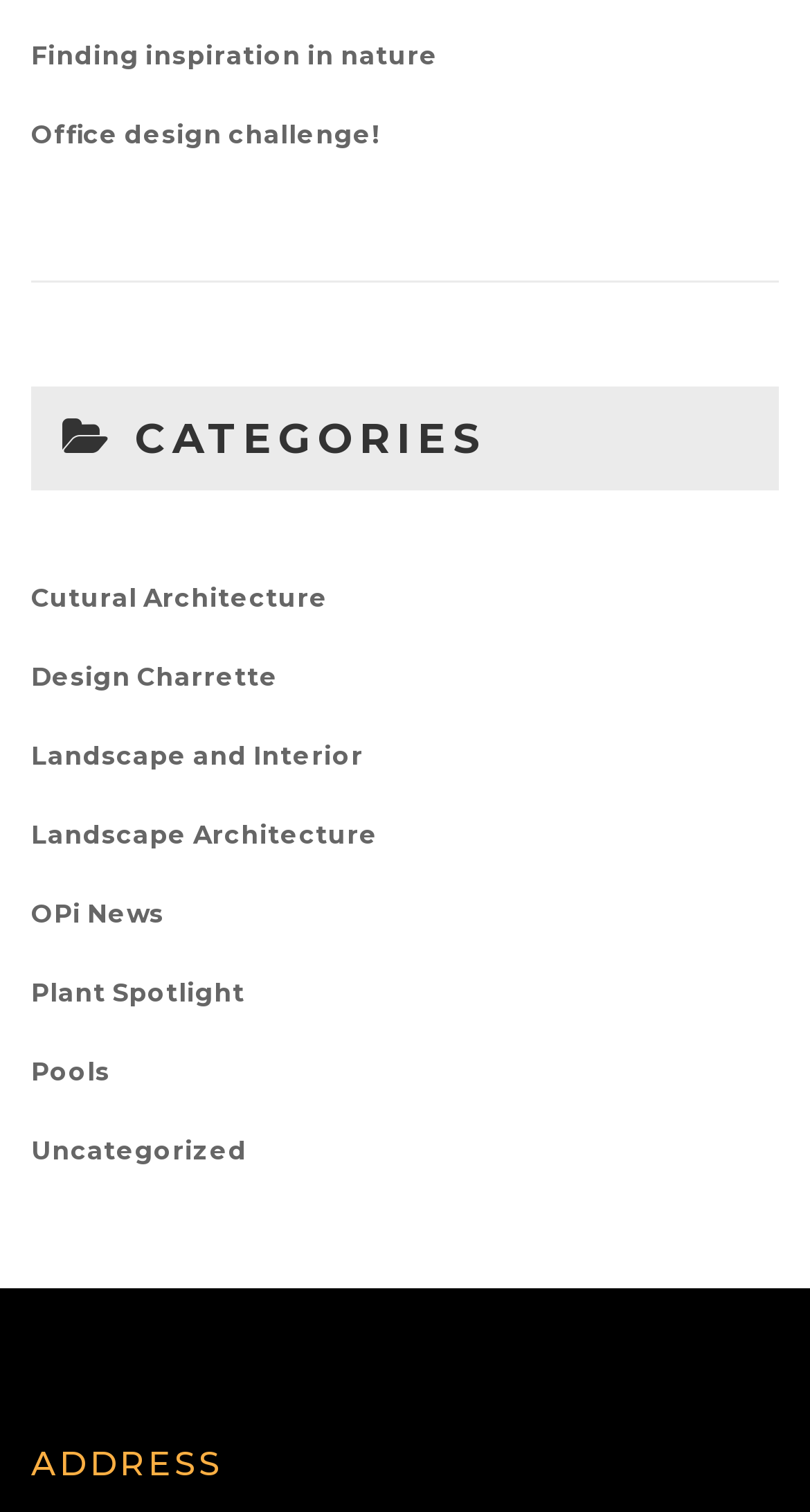Can you identify the bounding box coordinates of the clickable region needed to carry out this instruction: 'Explore the category of Cultural Architecture'? The coordinates should be four float numbers within the range of 0 to 1, stated as [left, top, right, bottom].

[0.038, 0.384, 0.405, 0.422]